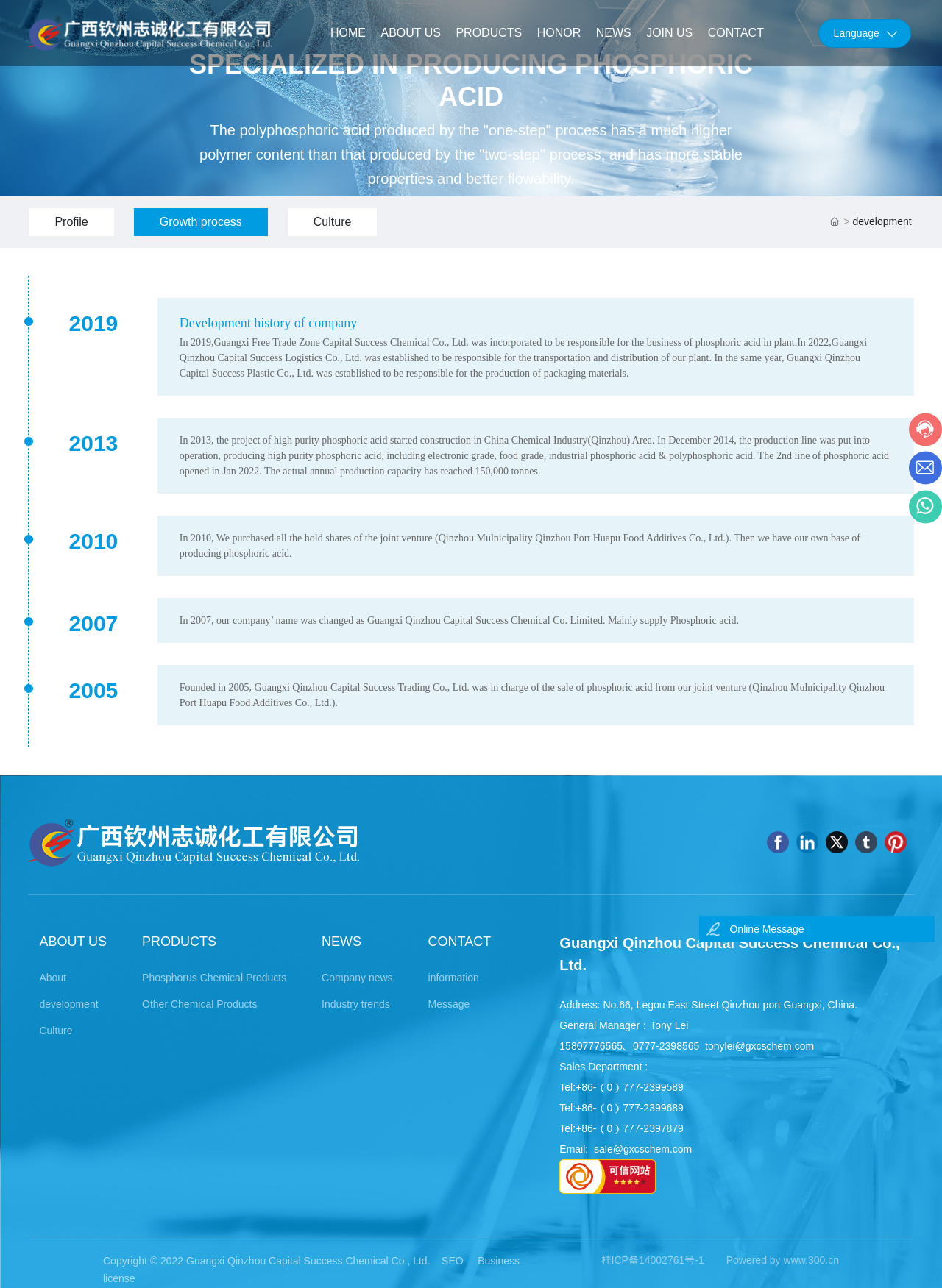Identify the bounding box coordinates of the HTML element based on this description: "Other Chemical Products".

[0.151, 0.774, 0.318, 0.786]